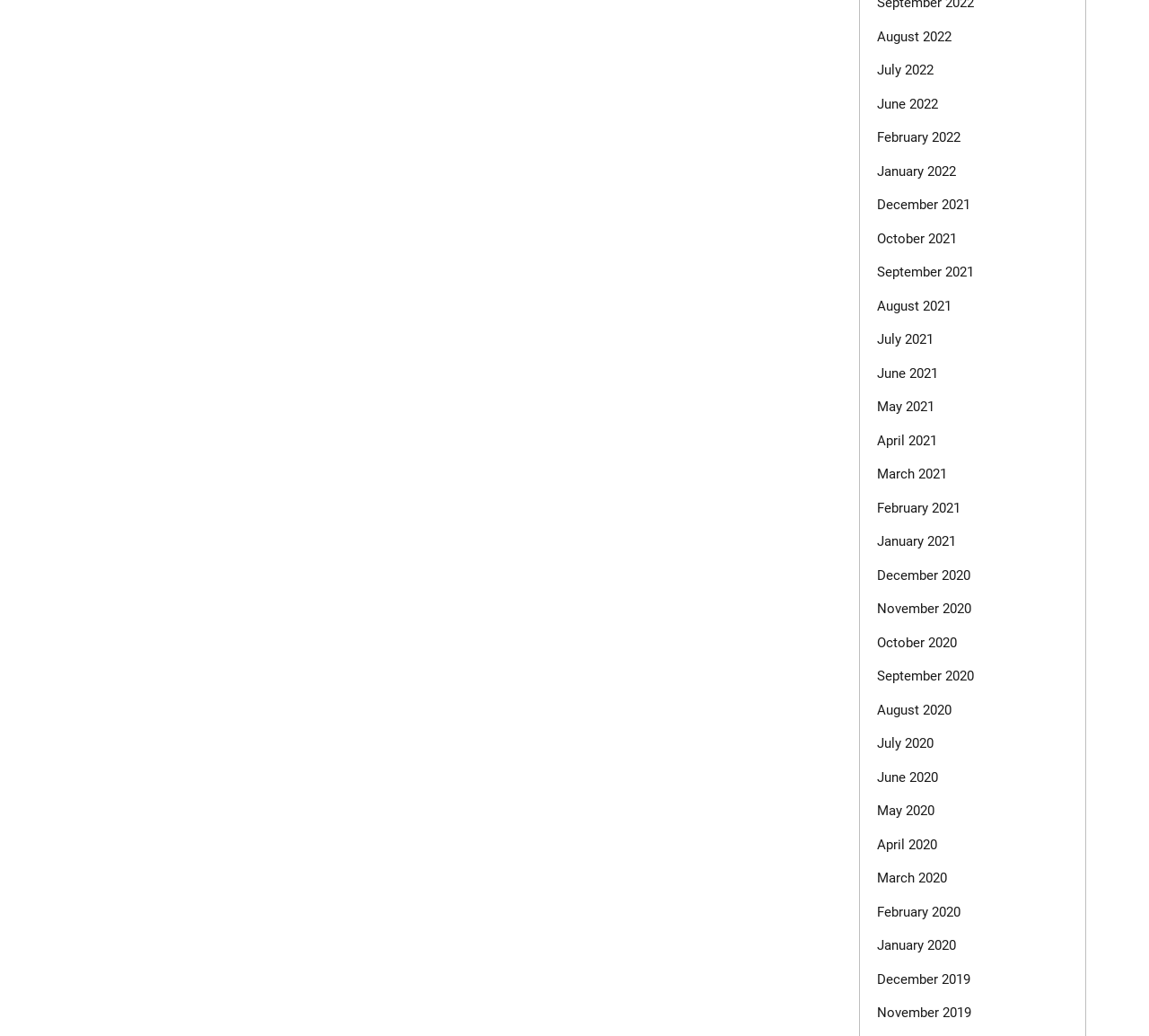Determine the bounding box coordinates of the section to be clicked to follow the instruction: "check January 2021". The coordinates should be given as four float numbers between 0 and 1, formatted as [left, top, right, bottom].

[0.763, 0.515, 0.832, 0.53]